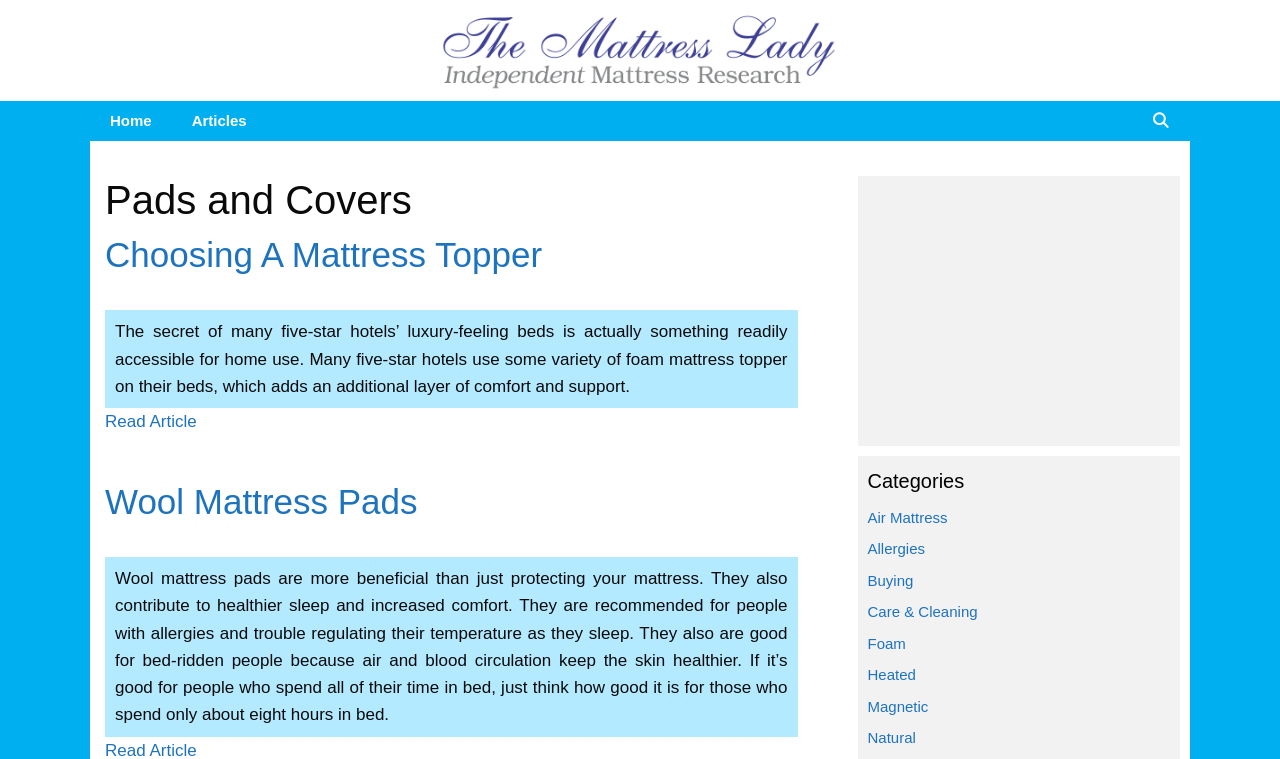From the screenshot, find the bounding box of the UI element matching this description: "info@oyitc.com". Supply the bounding box coordinates in the form [left, top, right, bottom], each a float between 0 and 1.

None